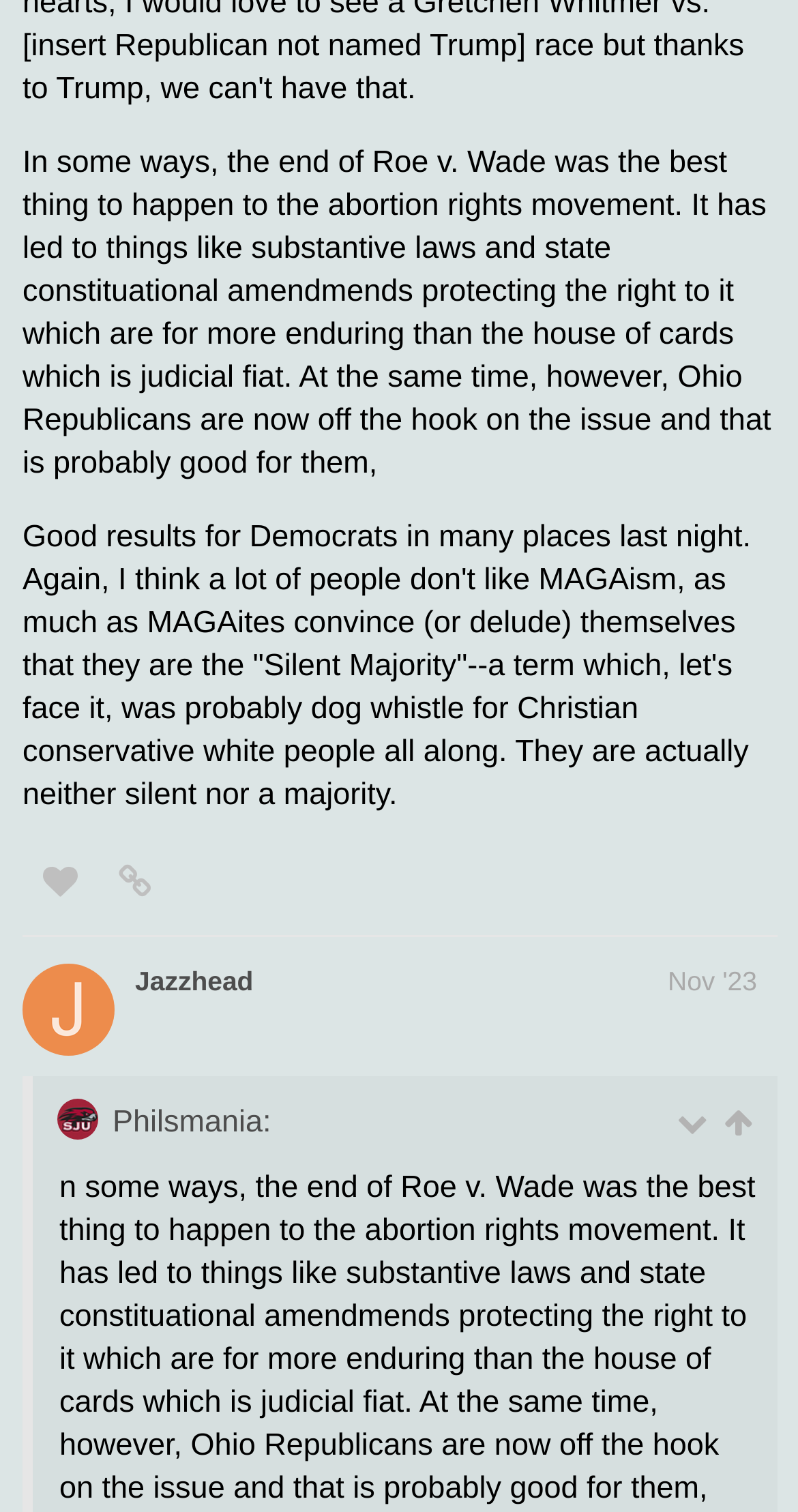Please give a short response to the question using one word or a phrase:
What is the purpose of the button?

Share a link